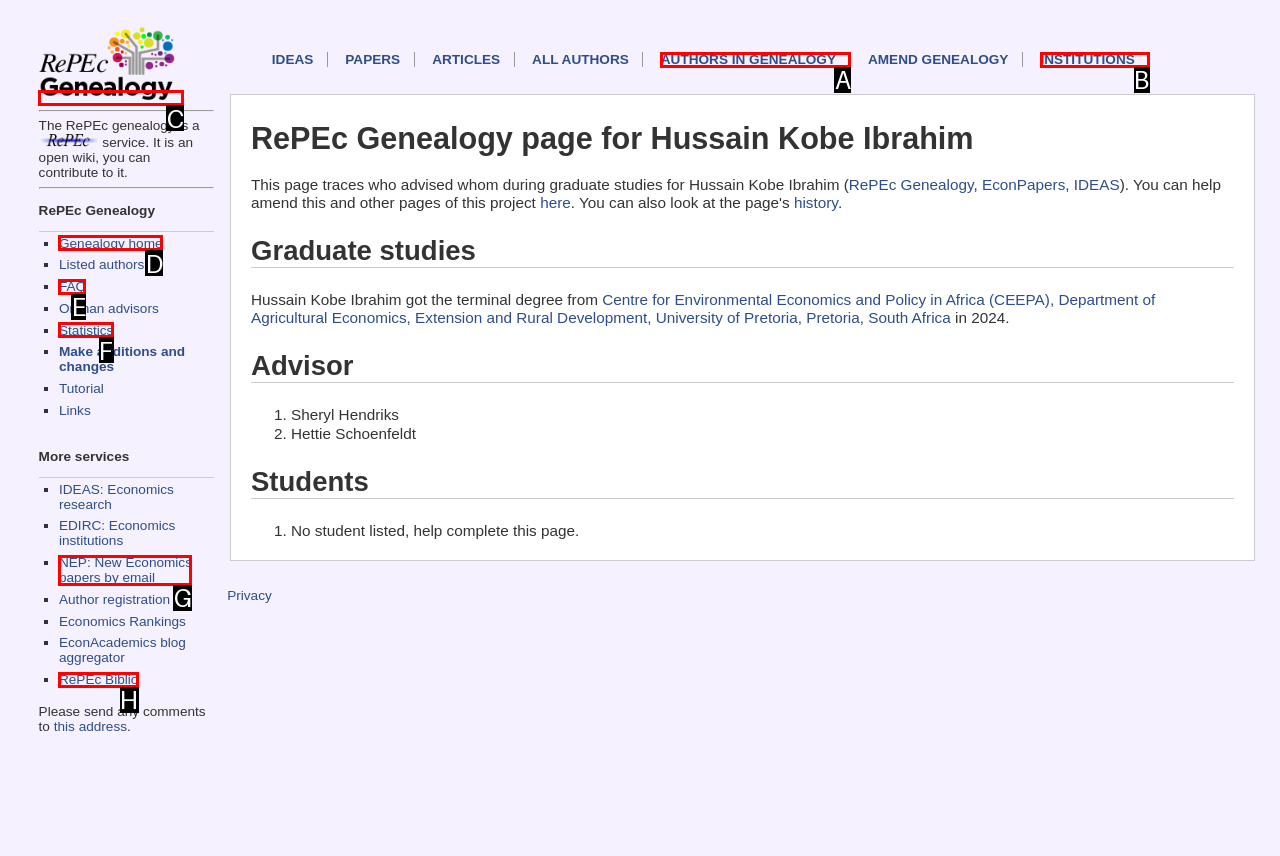From the options shown in the screenshot, tell me which lettered element I need to click to complete the task: Check FAQ.

E